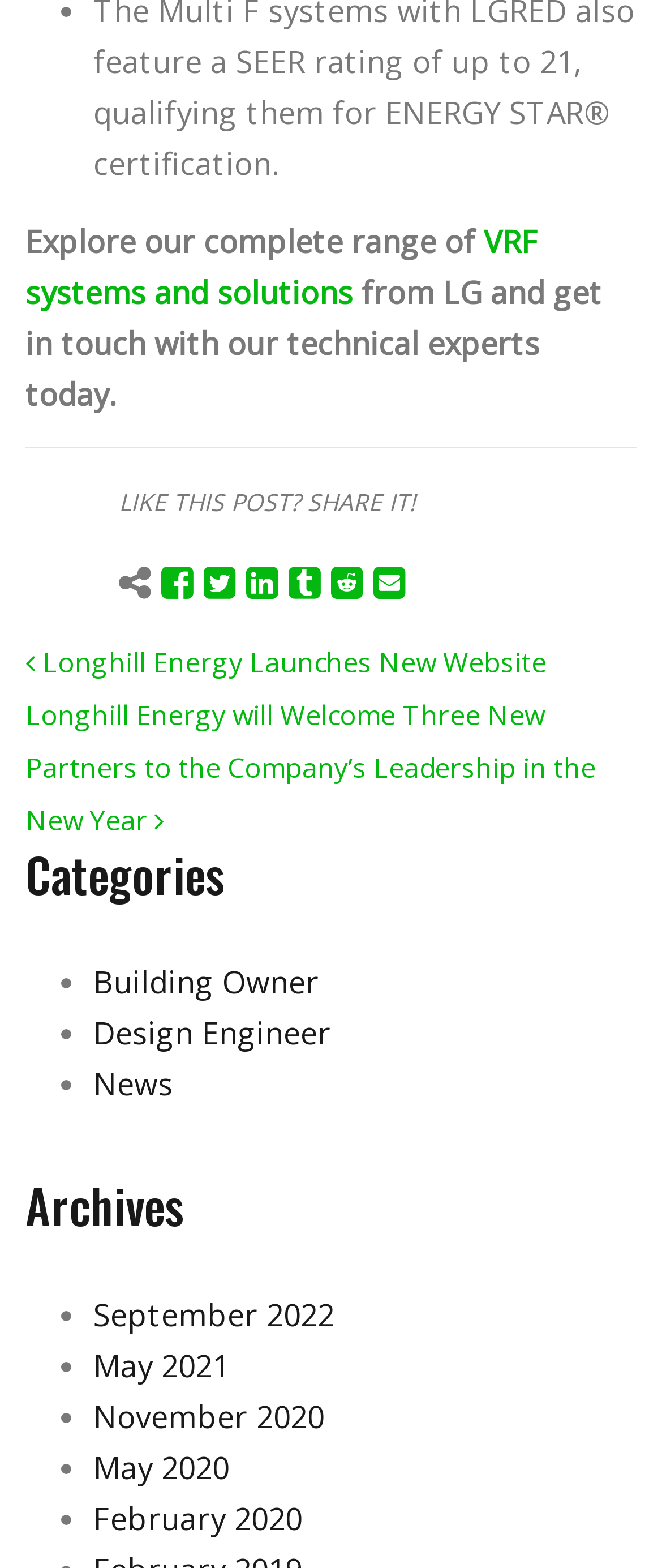Give the bounding box coordinates for this UI element: "News". The coordinates should be four float numbers between 0 and 1, arranged as [left, top, right, bottom].

[0.141, 0.678, 0.262, 0.704]